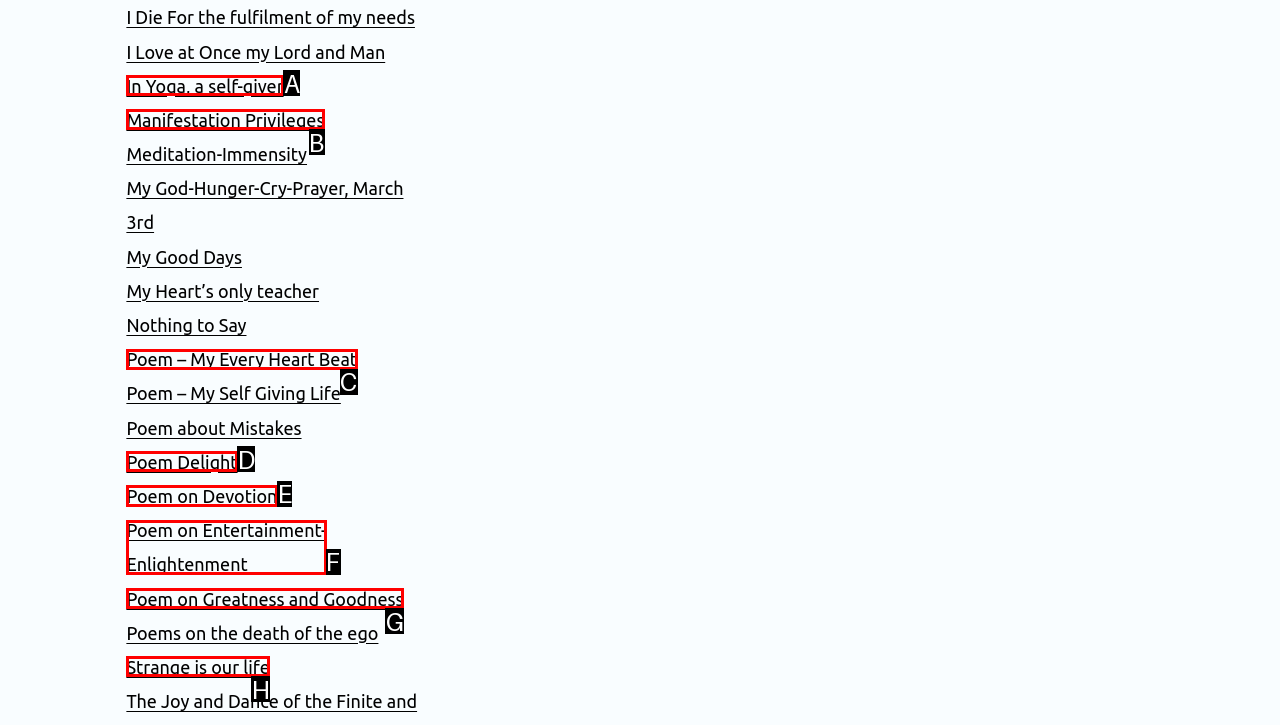Identify the HTML element to select in order to accomplish the following task: View 'Poem on Devotion'
Reply with the letter of the chosen option from the given choices directly.

E